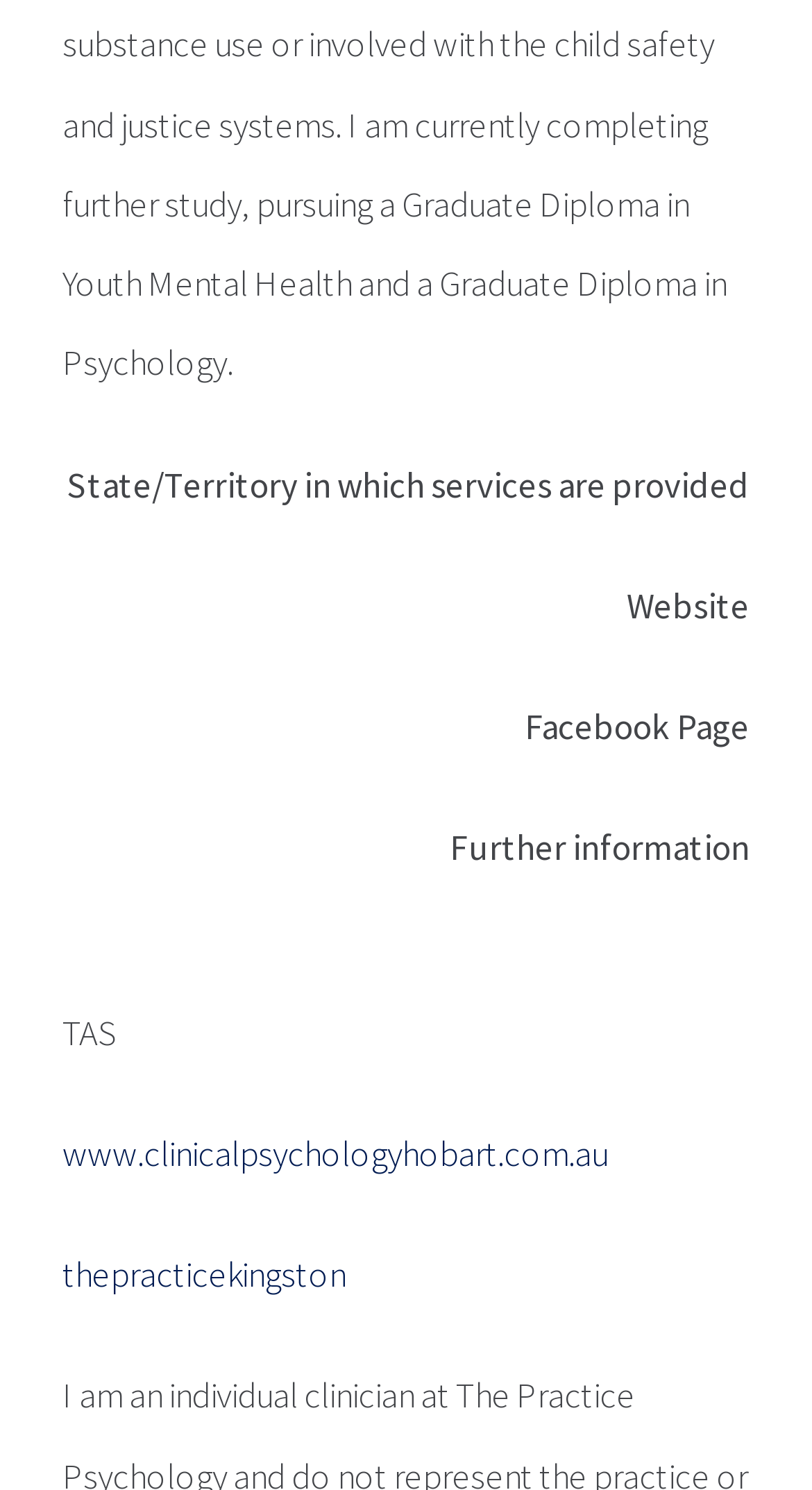What type of information can be found on this webpage?
Please give a detailed and elaborate explanation in response to the question.

I found the answer by looking at the text 'Further information' which is located near the text 'Website' and 'Facebook Page', indicating that this webpage provides further information about a particular topic or service.